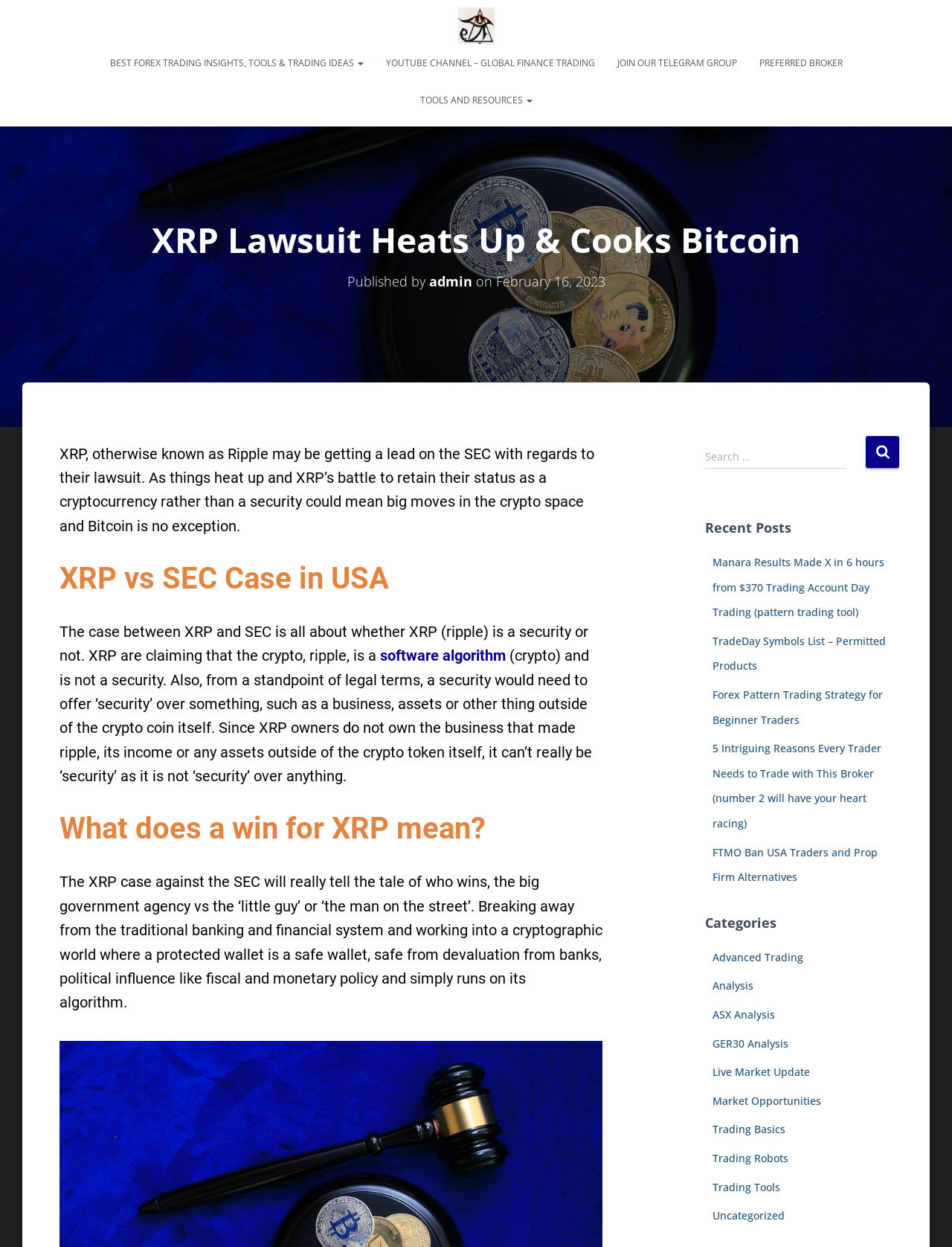Find the bounding box coordinates of the area to click in order to follow the instruction: "Check the 'Recent Posts'".

[0.74, 0.415, 0.945, 0.432]